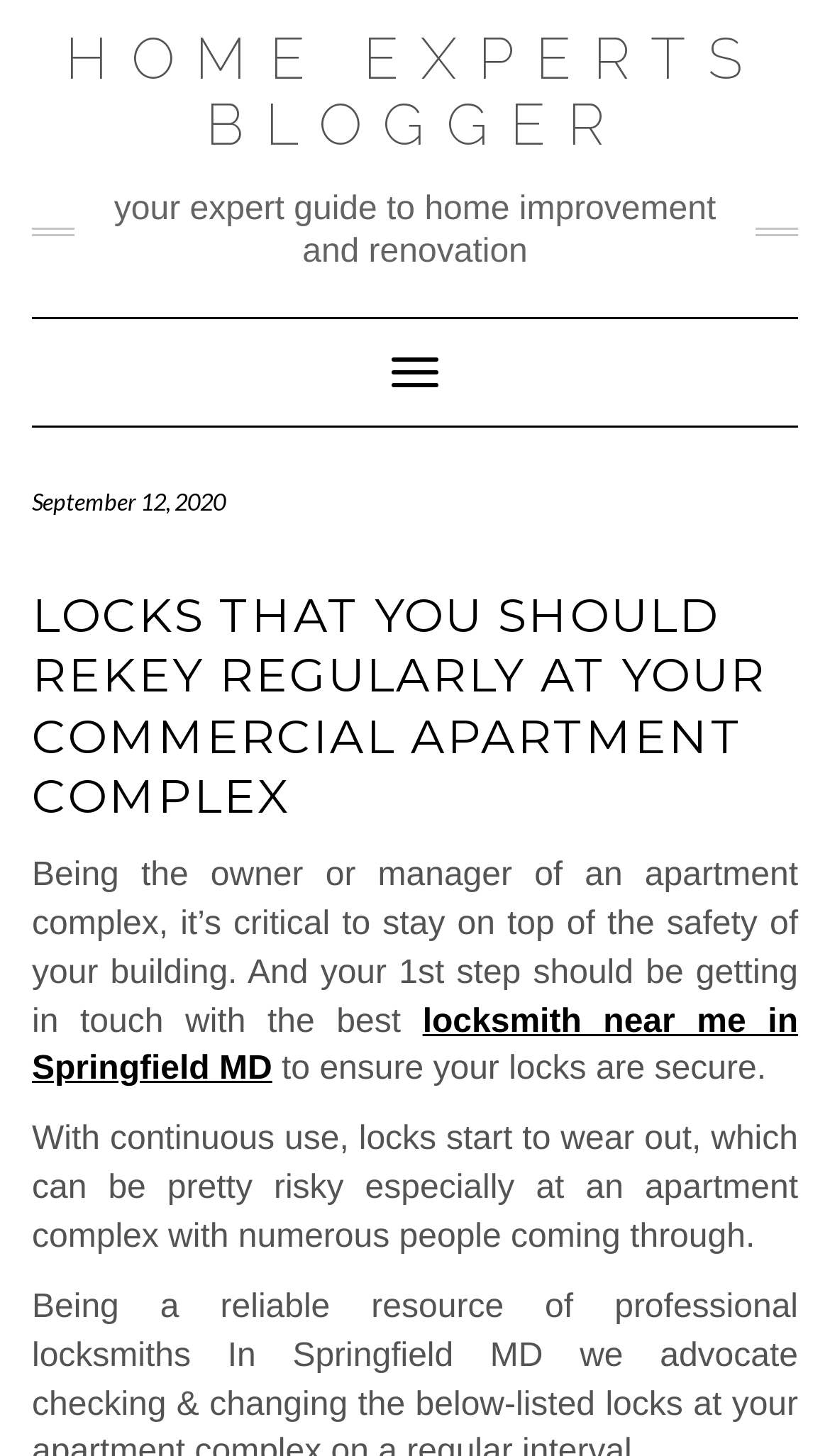What is the recommended action for apartment complex owners?
Provide a concise answer using a single word or phrase based on the image.

Stay on top of building safety